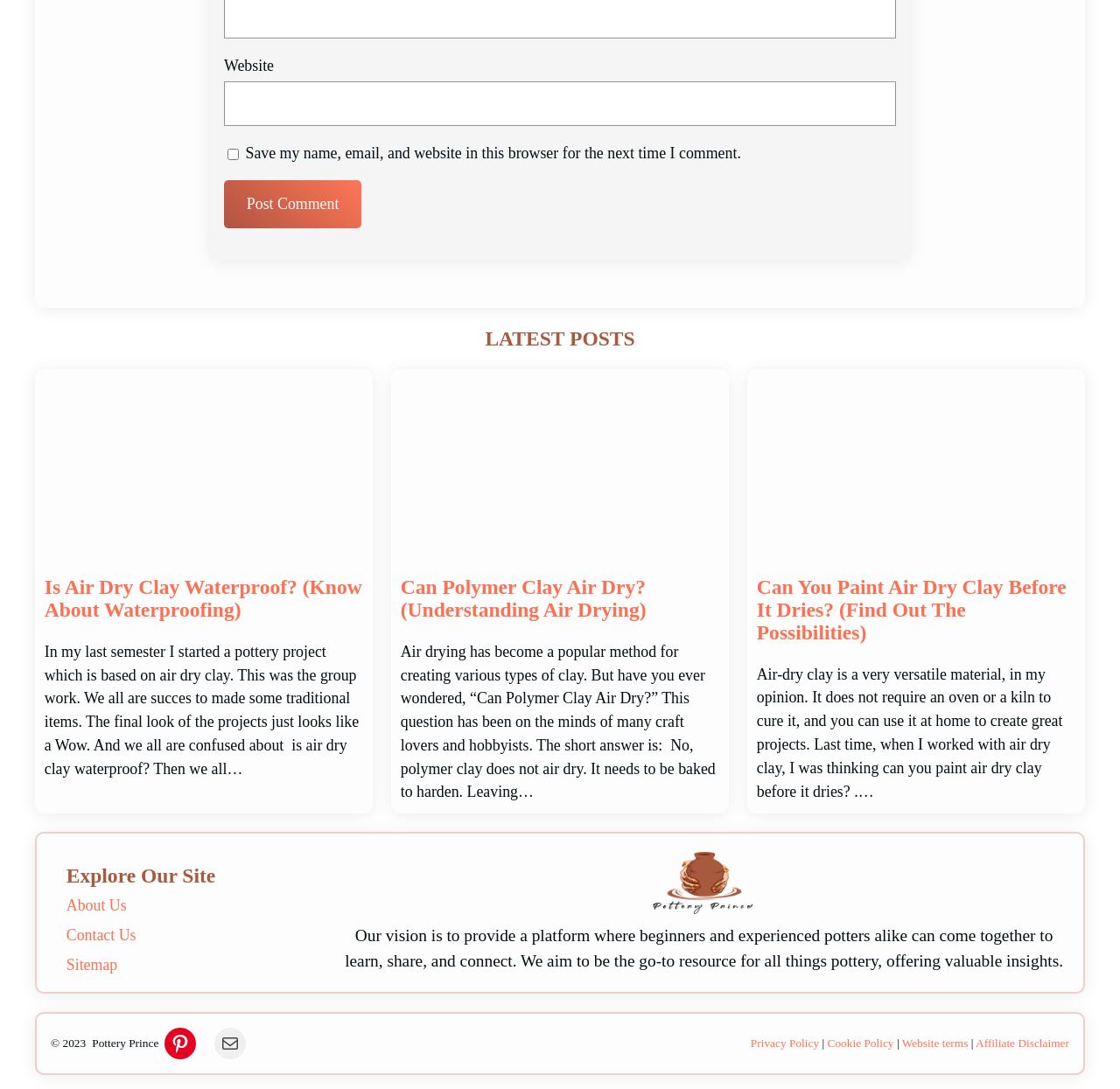Using the webpage screenshot and the element description Mail, determine the bounding box coordinates. Specify the coordinates in the format (top-left x, top-left y, bottom-right x, bottom-right y) with values ranging from 0 to 1.

[0.192, 0.944, 0.22, 0.973]